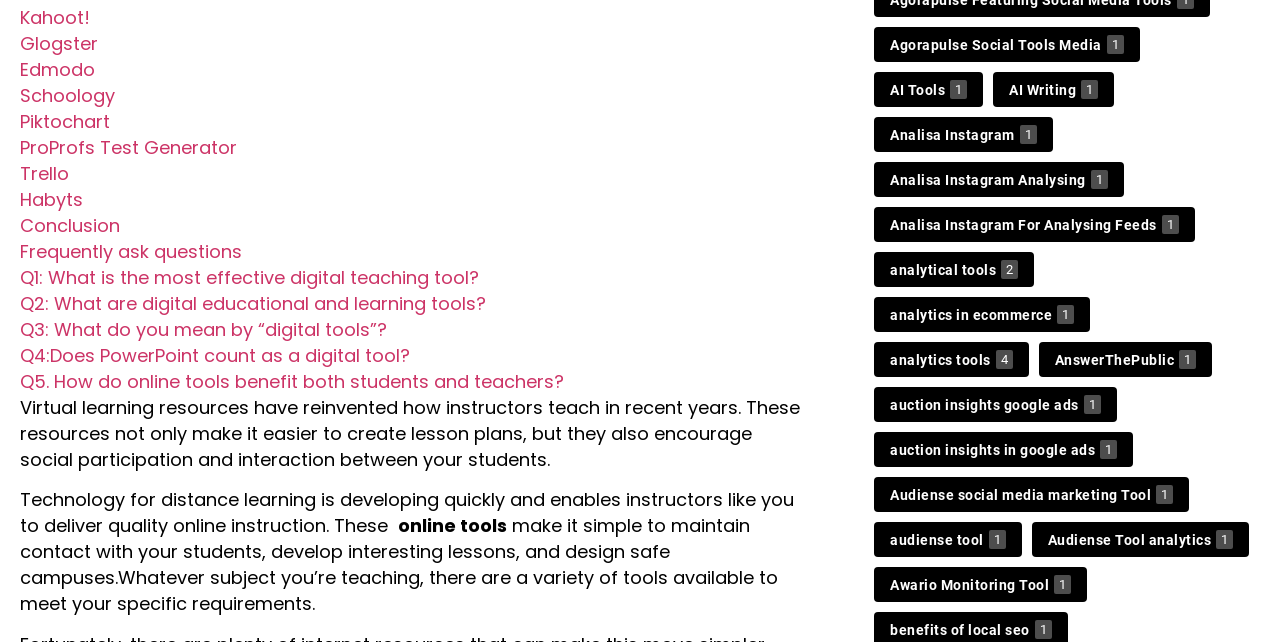Can you pinpoint the bounding box coordinates for the clickable element required for this instruction: "Learn about Q1: What is the most effective digital teaching tool?"? The coordinates should be four float numbers between 0 and 1, i.e., [left, top, right, bottom].

[0.016, 0.412, 0.374, 0.451]